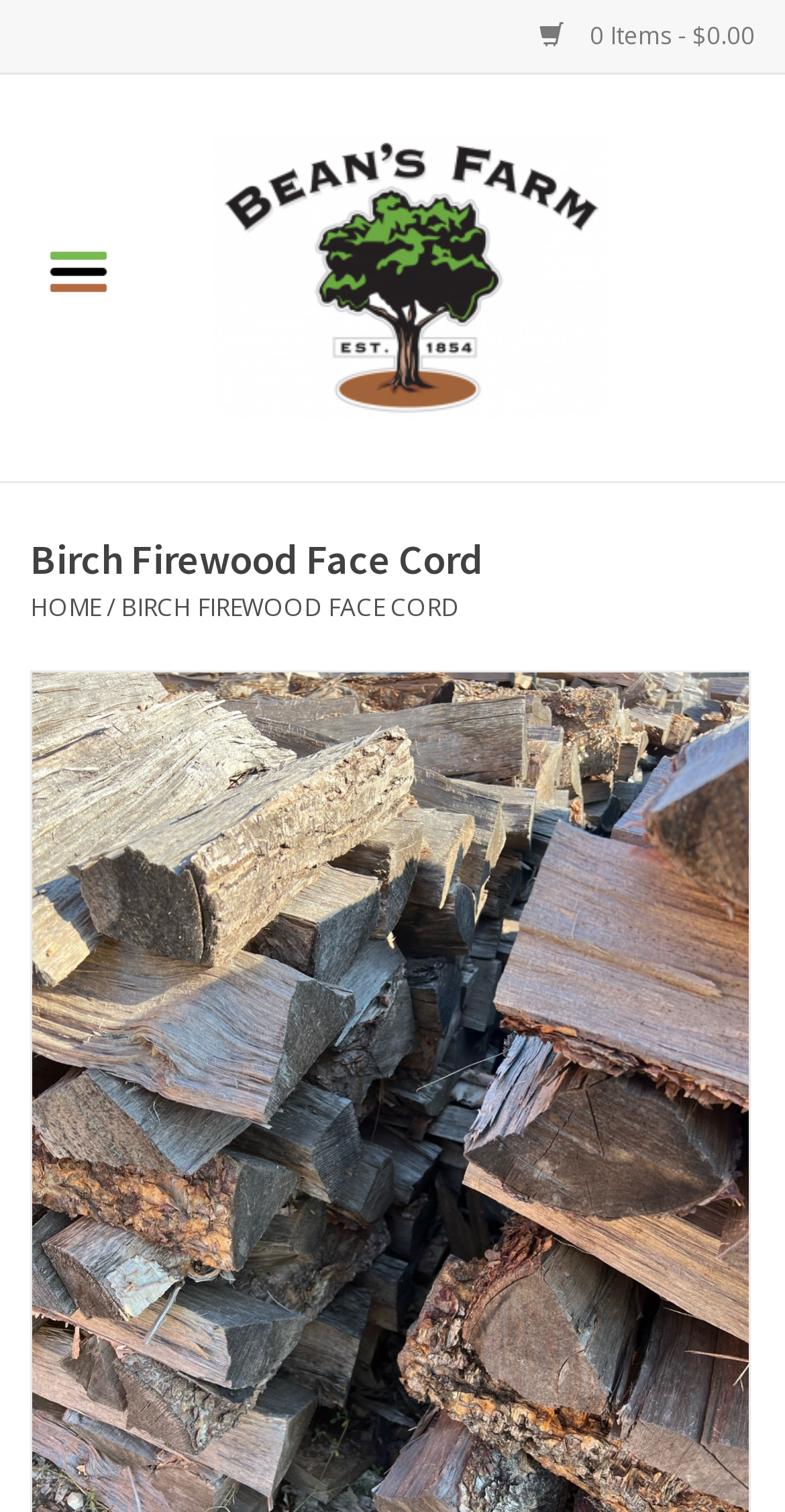Pinpoint the bounding box coordinates of the area that should be clicked to complete the following instruction: "Search for products". The coordinates must be given as four float numbers between 0 and 1, i.e., [left, top, right, bottom].

[0.038, 0.02, 0.577, 0.073]